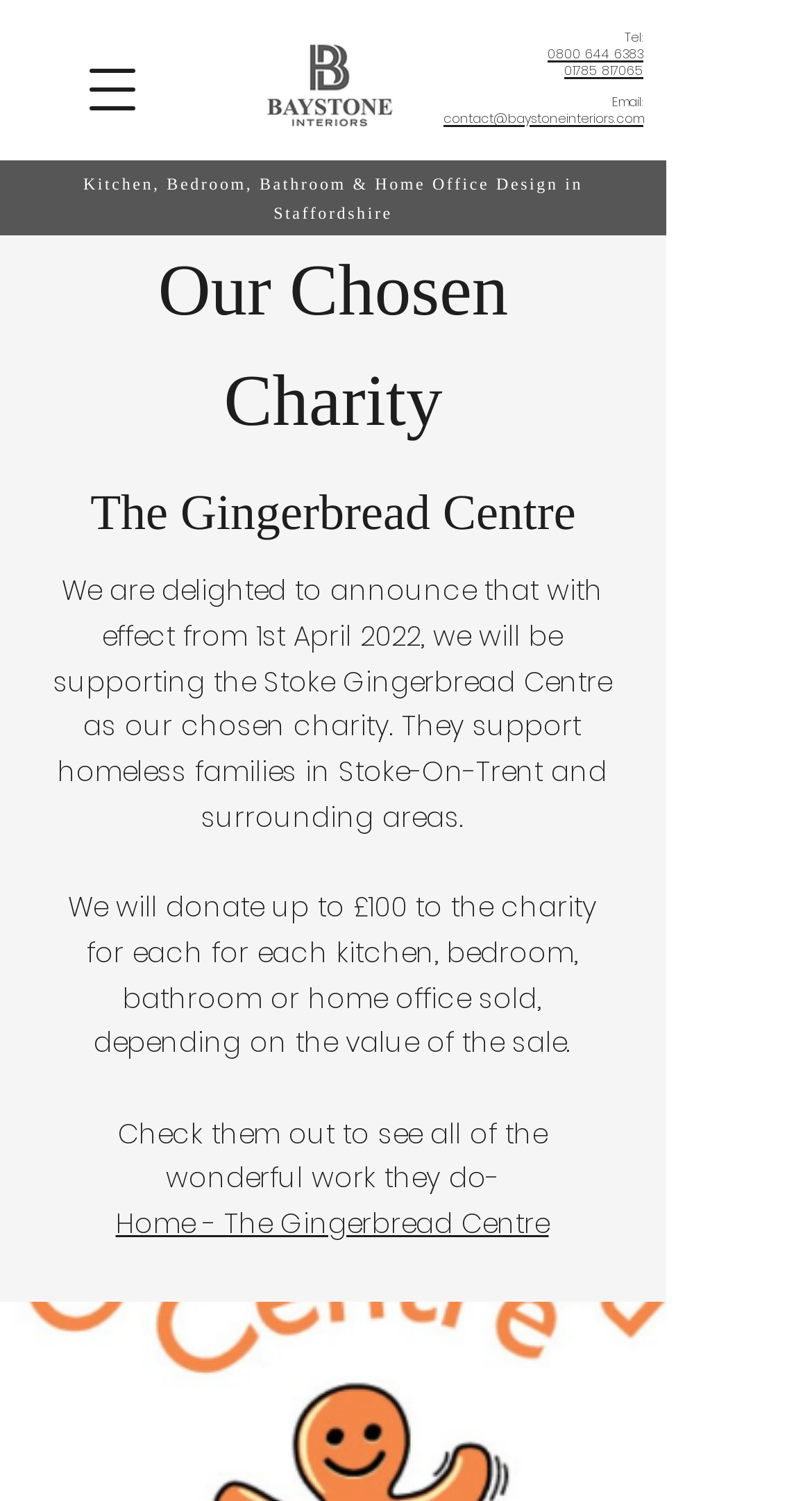What type of design services does the company offer?
Please answer using one word or phrase, based on the screenshot.

Kitchen, Bedroom, Bathroom & Home Office